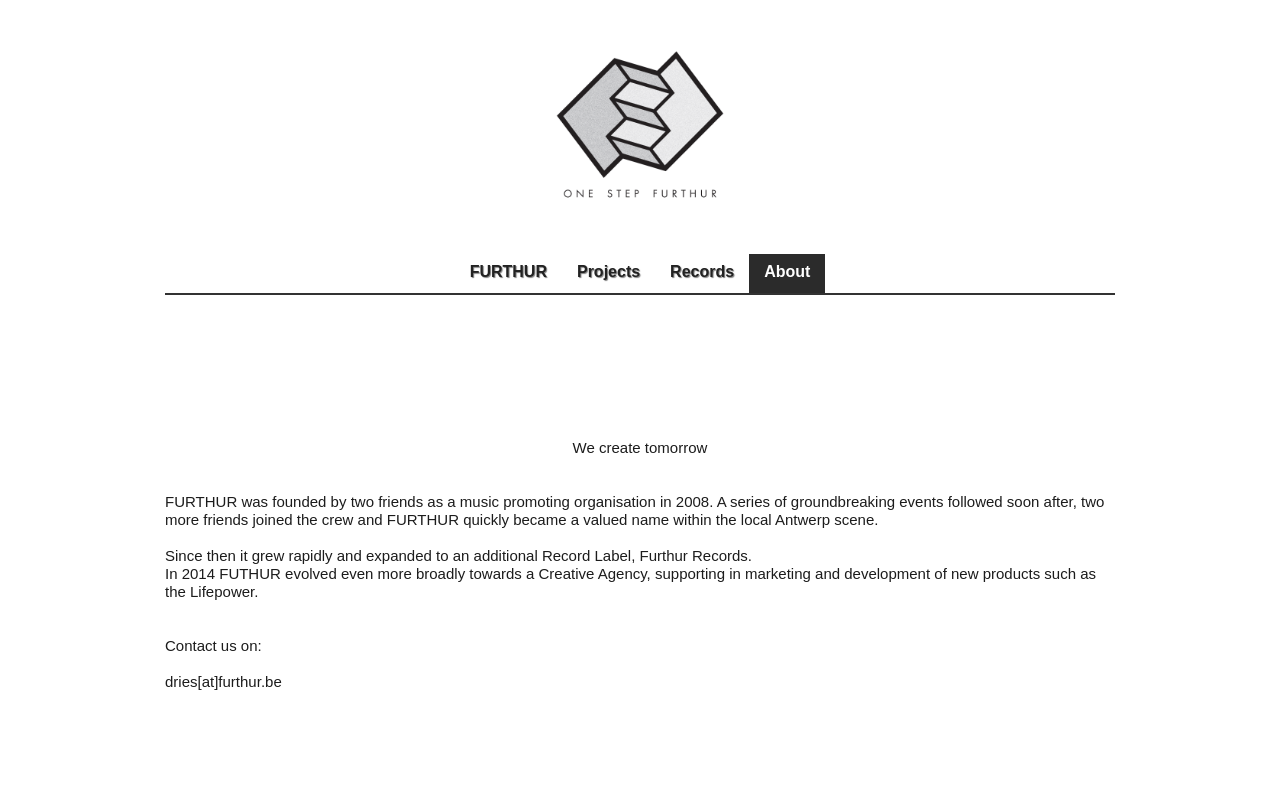What is the name of the record label?
Use the image to answer the question with a single word or phrase.

Furthur Records